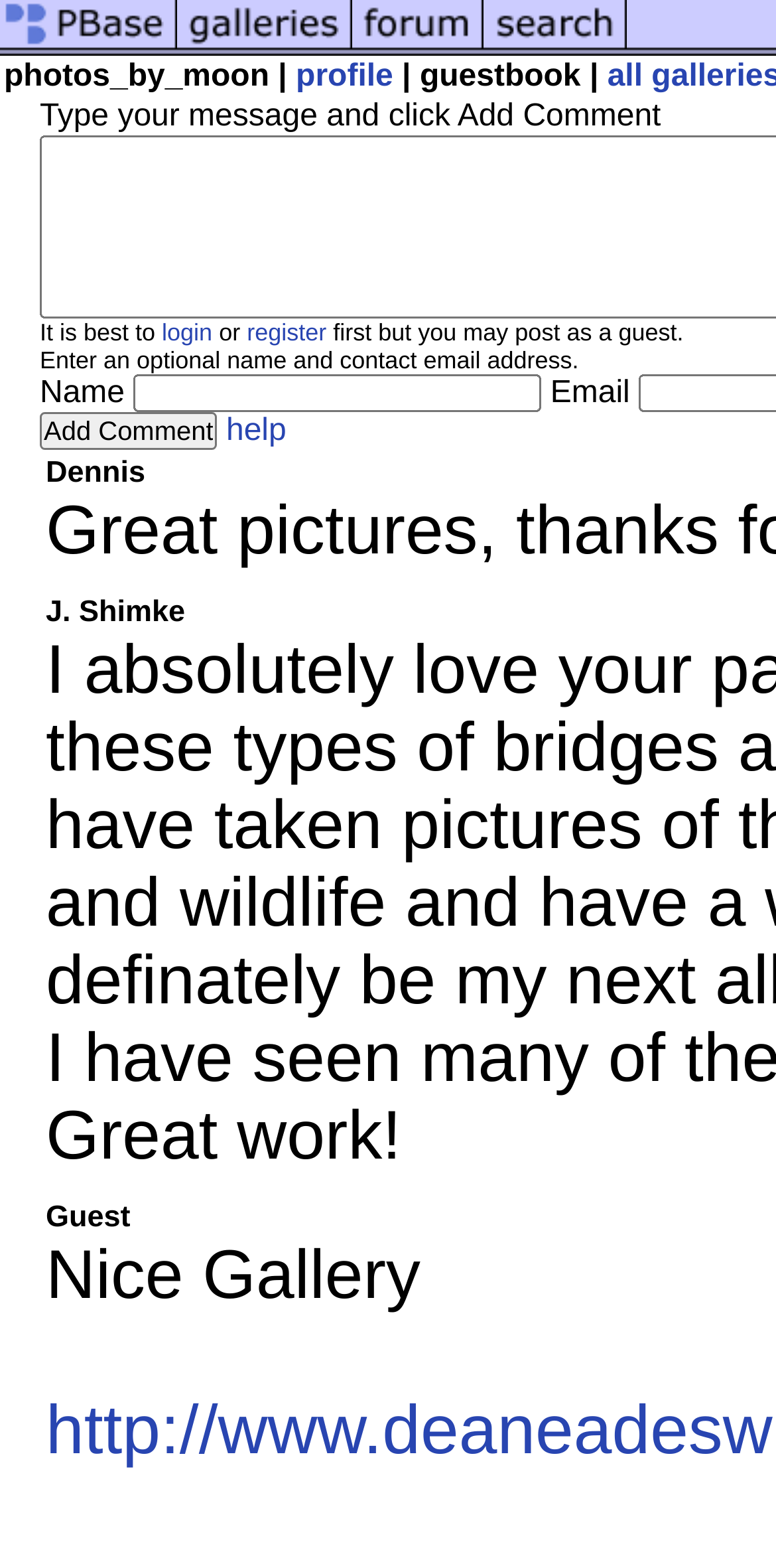Are there any login or registration options? Observe the screenshot and provide a one-word or short phrase answer.

Yes